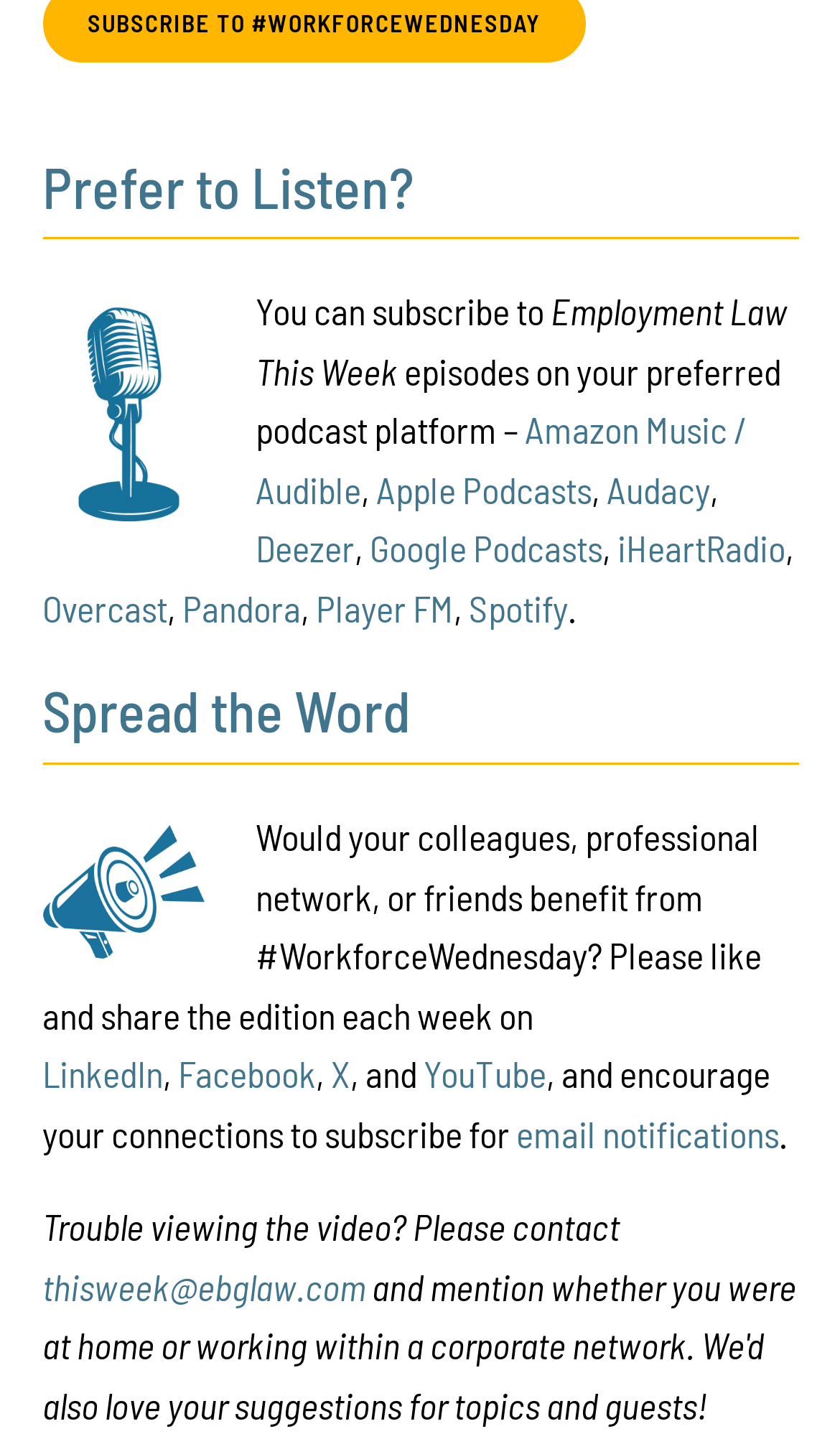Determine the bounding box coordinates for the area you should click to complete the following instruction: "Explore 15 Trendy Vegan Leather Dresses Worth The Money".

None